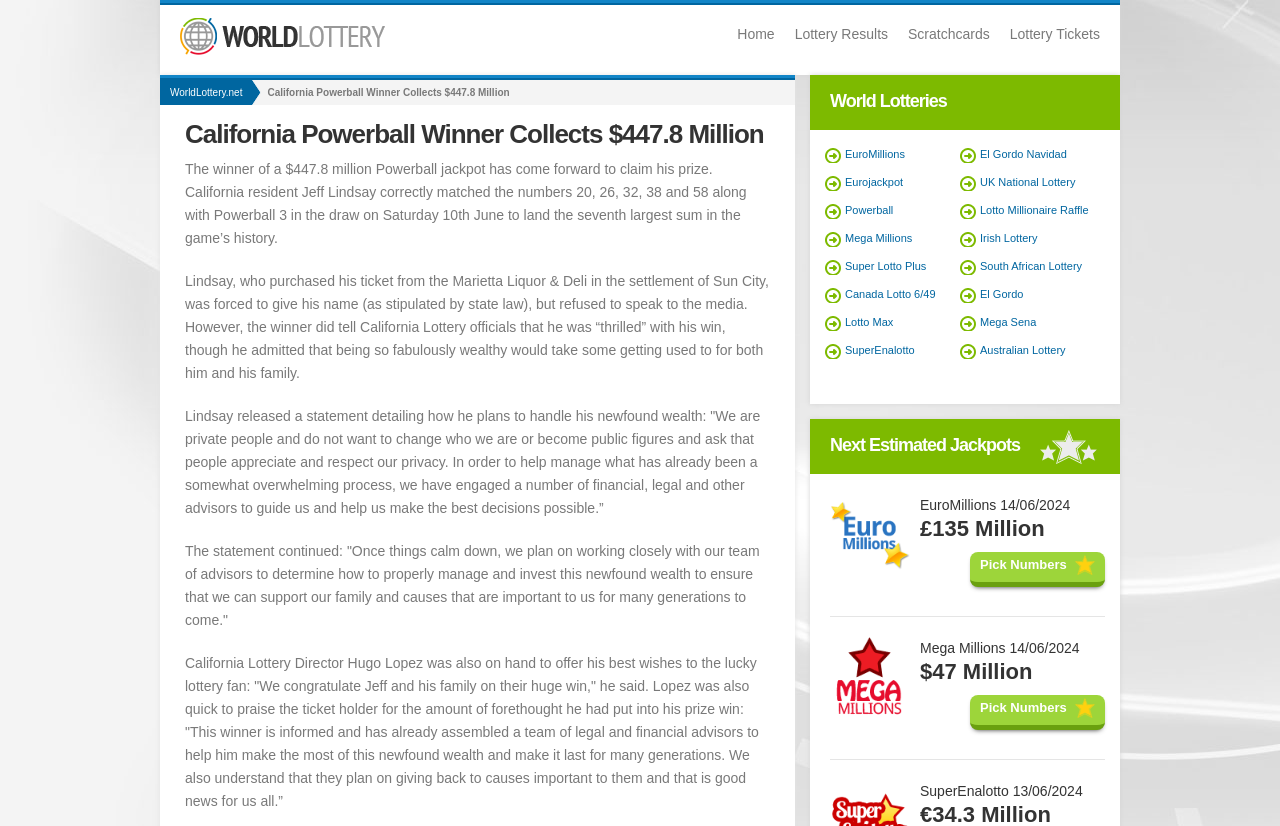Can you specify the bounding box coordinates of the area that needs to be clicked to fulfill the following instruction: "Pick numbers for Mega Millions"?

[0.758, 0.841, 0.863, 0.884]